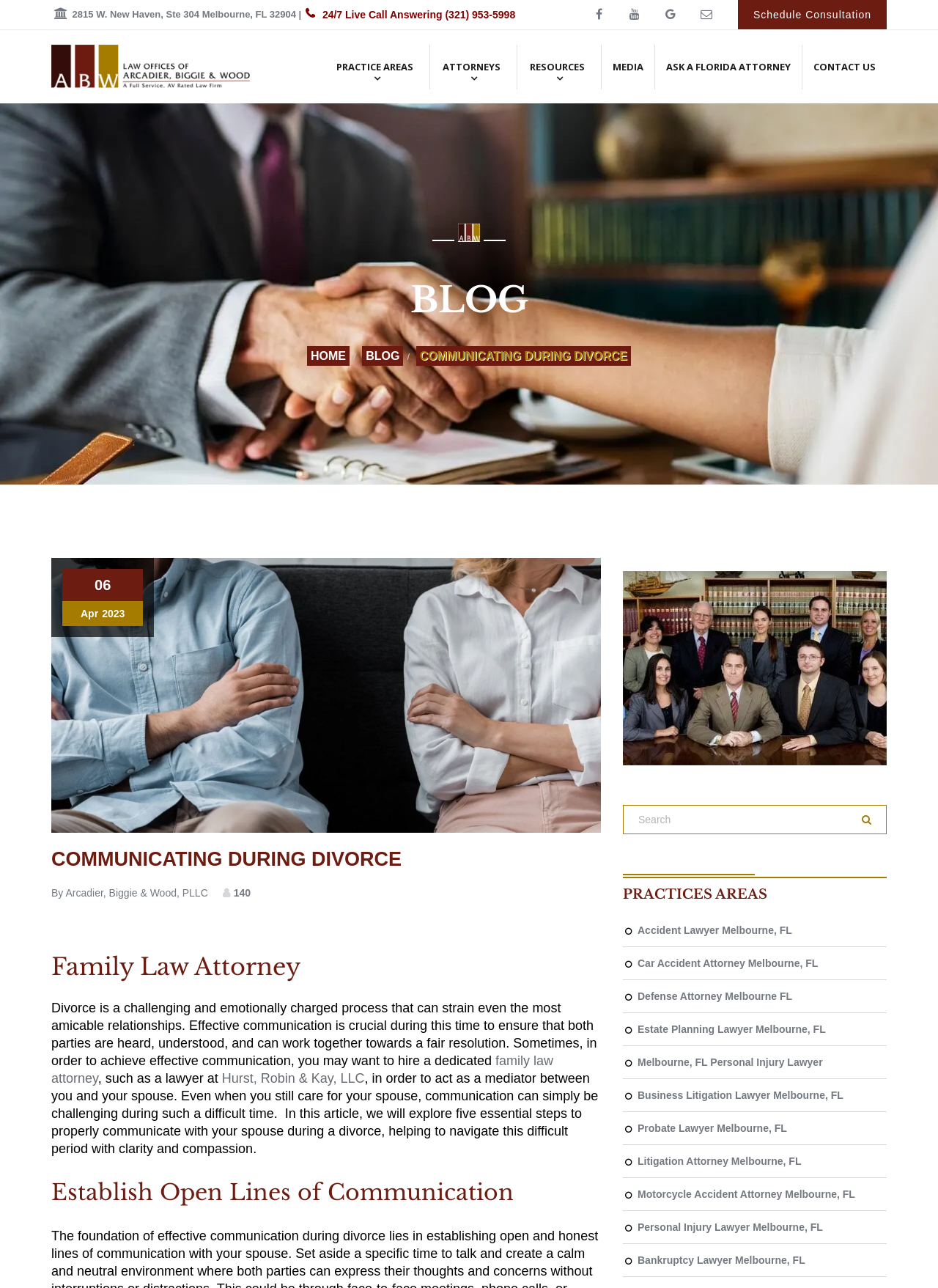Please find the bounding box coordinates in the format (top-left x, top-left y, bottom-right x, bottom-right y) for the given element description. Ensure the coordinates are floating point numbers between 0 and 1. Description: parent_node: Search name="s" placeholder="Search"

[0.68, 0.63, 0.929, 0.643]